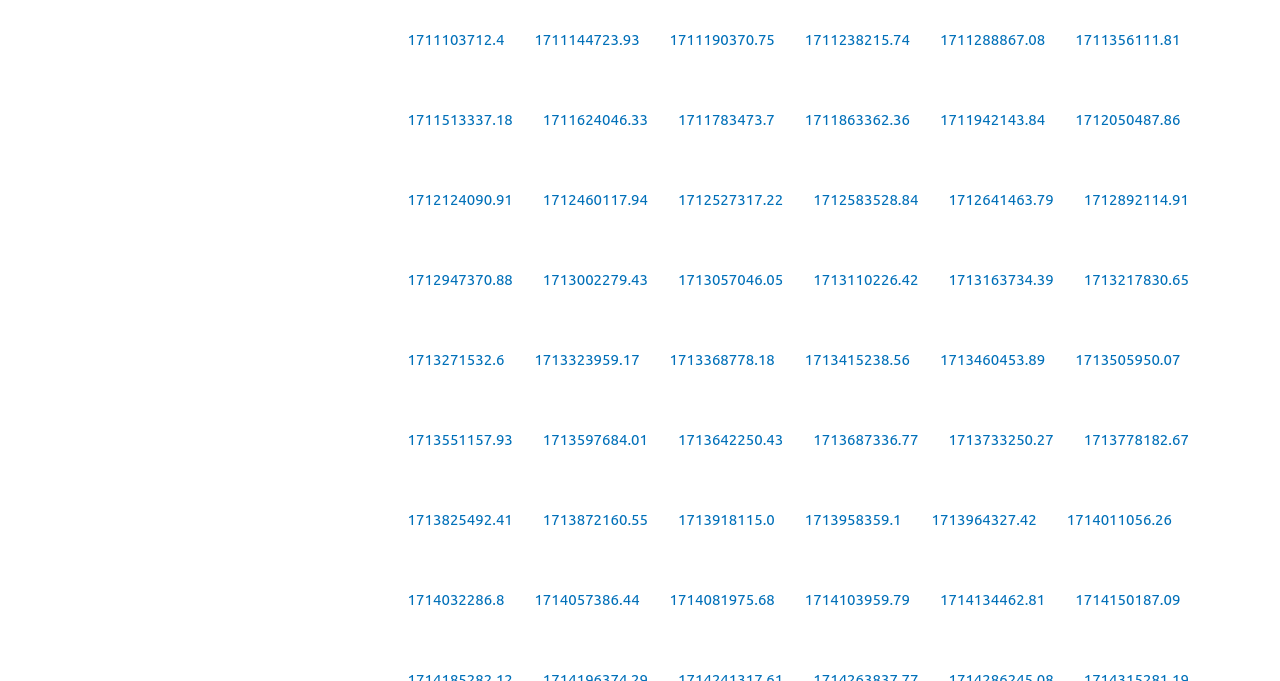Please provide a one-word or short phrase answer to the question:
How many links are on this webpage?

1438